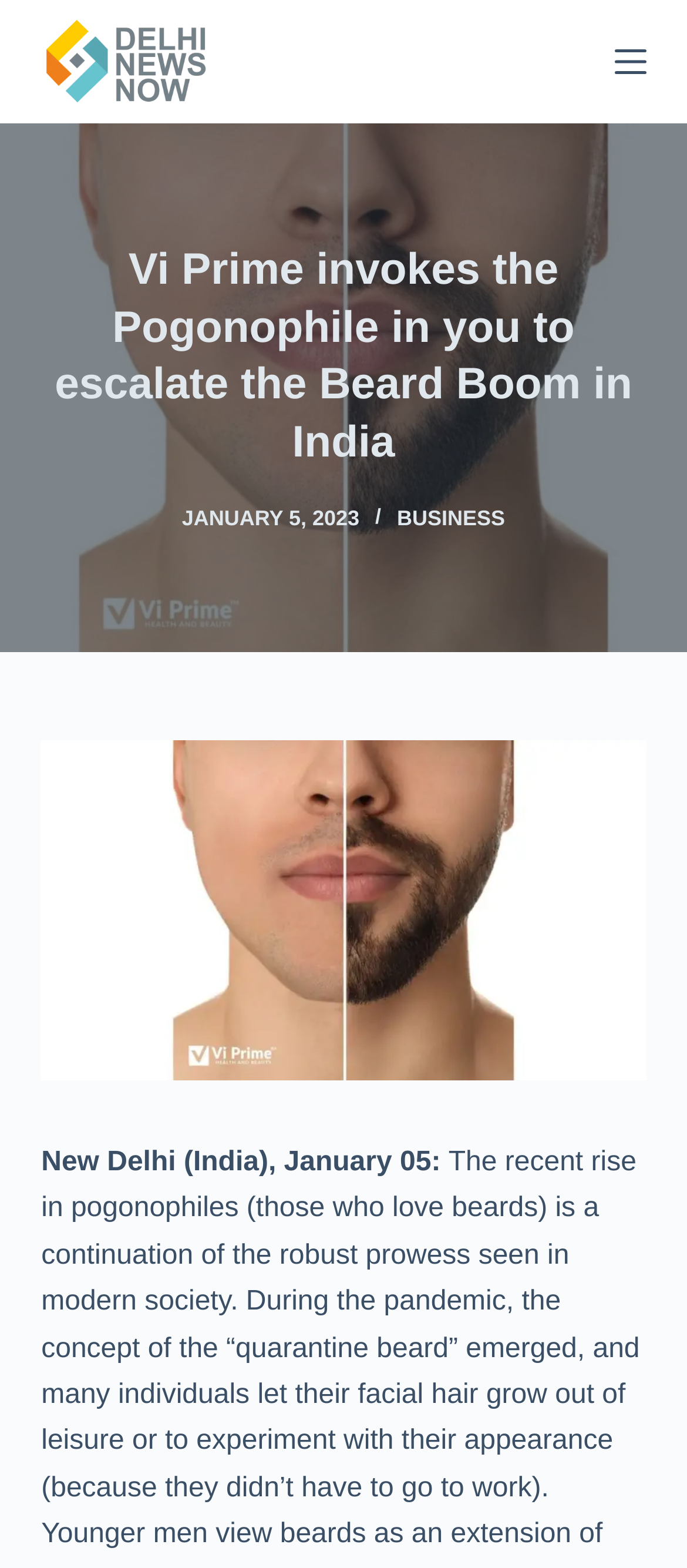Describe all the visual and textual components of the webpage comprehensively.

The webpage appears to be a news article page, specifically from Delhi News Now. At the top-left corner, there is a link to "Skip to content". Next to it, on the top-center, is the logo of Delhi News Now, which is an image with the text "Delhi News Now" embedded in it. 

On the top-right corner, there is a button labeled "Menu". Below the top section, there is a large figure that spans the entire width of the page. Within this figure, there is a header section that contains the title of the news article, "Vi Prime invokes the Pogonophile in you to escalate the Beard Boom in India", which is positioned at the top-center of the page. 

Below the title, there is a time stamp "JANUARY 5, 2023" and a category label "BUSINESS" positioned side by side. The main content of the news article starts with the text "New Delhi (India), January 05:" and continues below it.